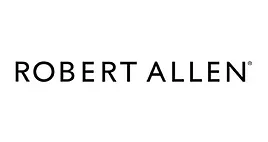What services does R G K Custom Upholstering offer?
Please provide a comprehensive answer based on the visual information in the image.

R G K Custom Upholstering, which has been serving residential and commercial clients in Toronto and Scarborough for over 70 years, offers reupholstering services, and the partnership with esteemed brands like Robert Allen showcases the quality and aesthetic appeal of the products available for these services.